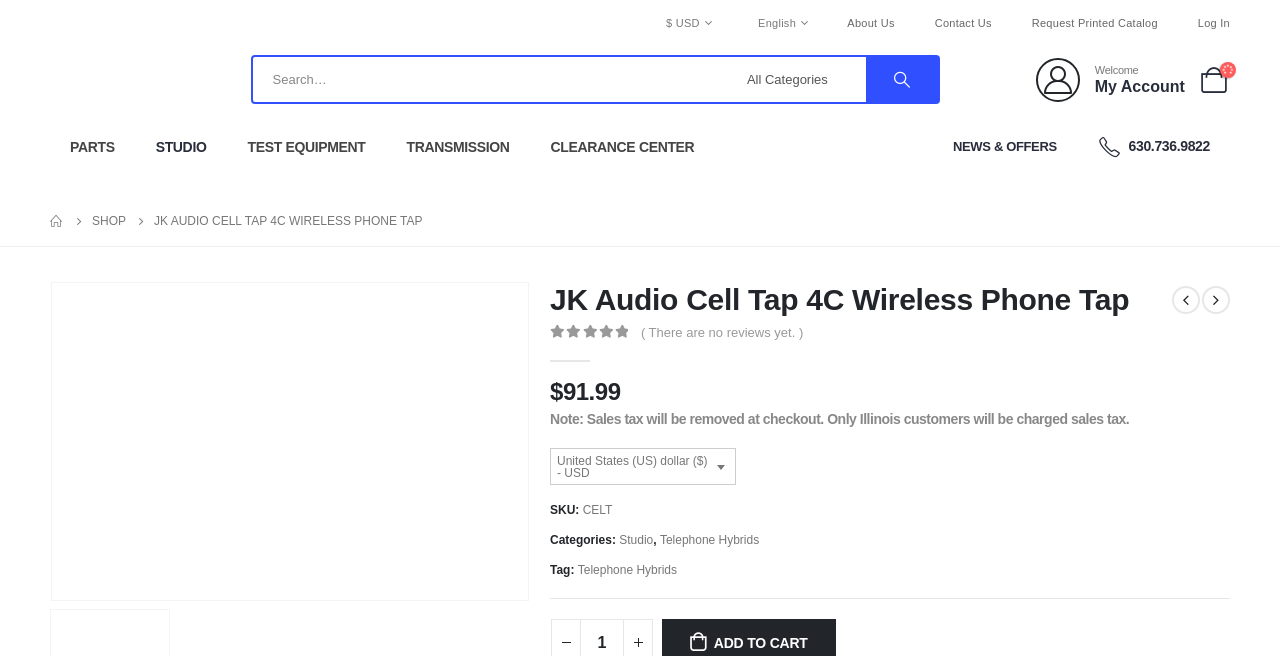Please identify the bounding box coordinates of the element's region that should be clicked to execute the following instruction: "Follow +972 Magazine on social media". The bounding box coordinates must be four float numbers between 0 and 1, i.e., [left, top, right, bottom].

None